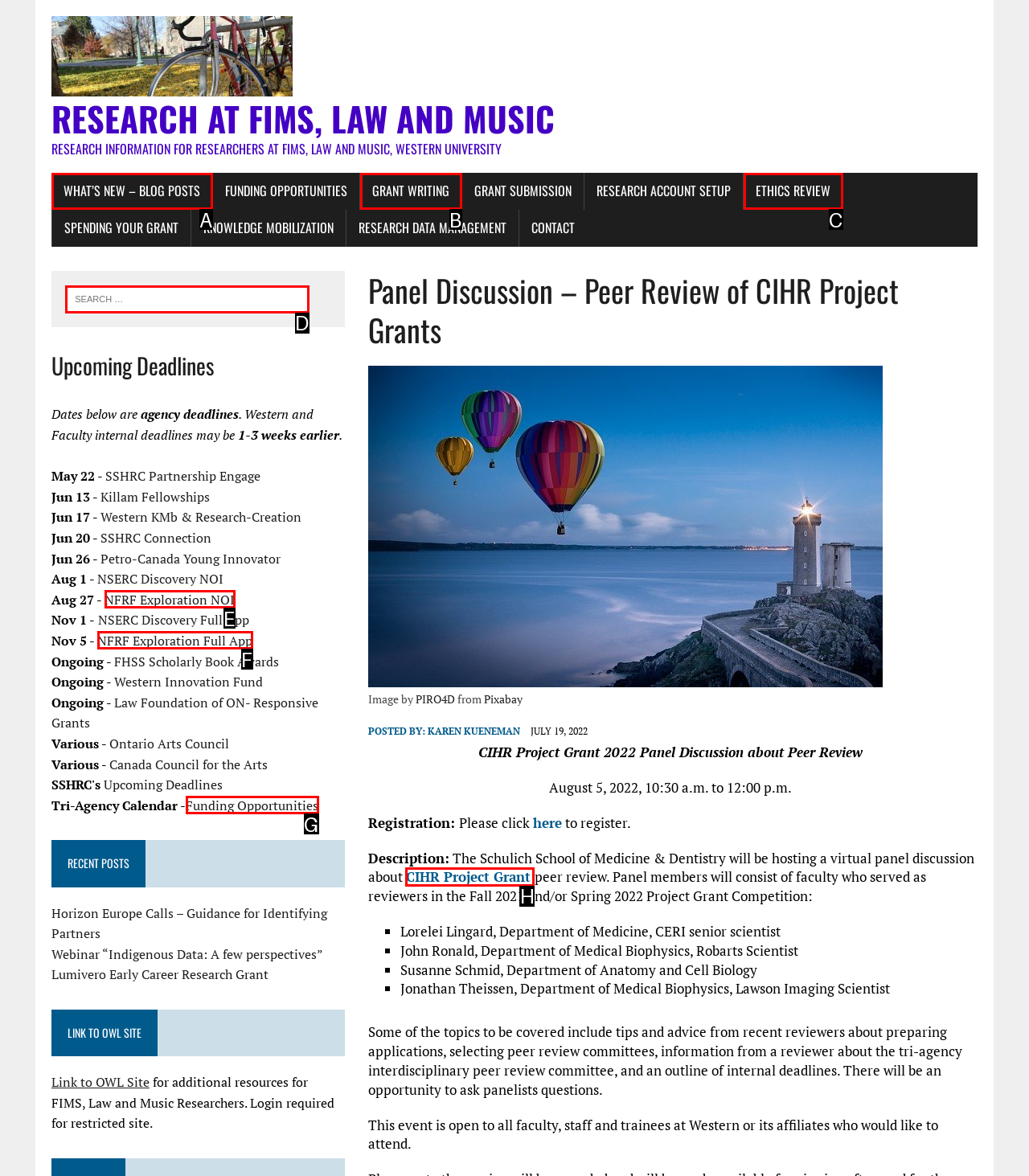Select the appropriate HTML element to click for the following task: Search for something
Answer with the letter of the selected option from the given choices directly.

D